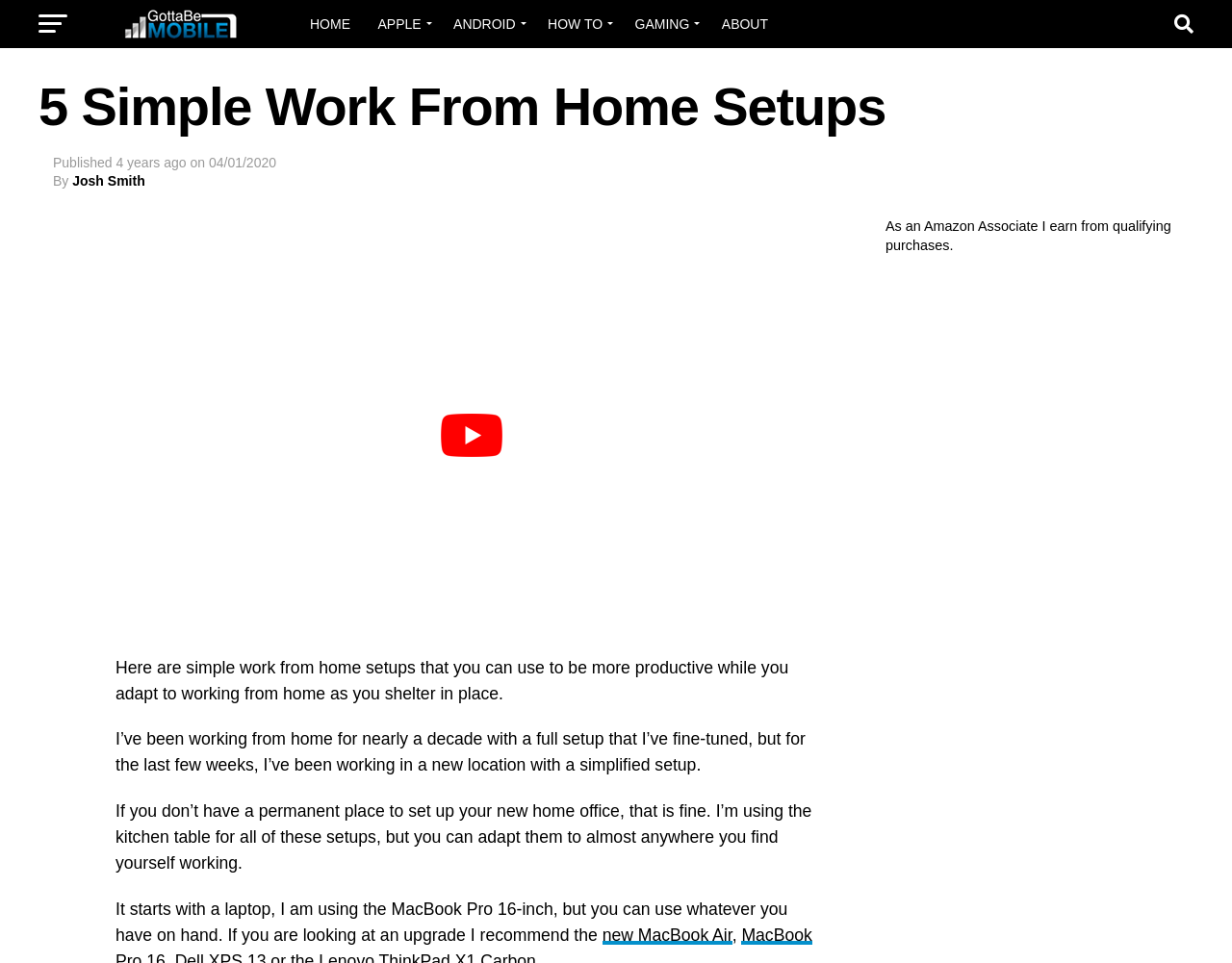Please identify the coordinates of the bounding box that should be clicked to fulfill this instruction: "play the Youtube video".

[0.094, 0.244, 0.672, 0.66]